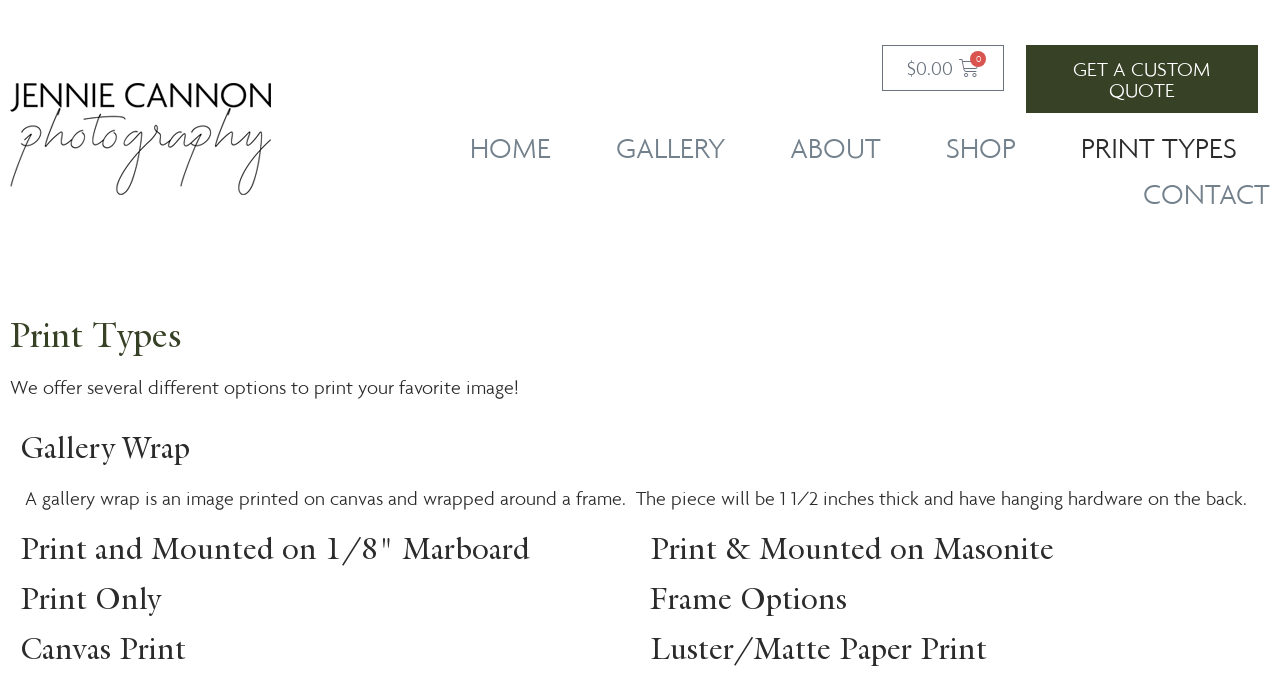Show the bounding box coordinates for the element that needs to be clicked to execute the following instruction: "Click on the 'GET A CUSTOM QUOTE' button". Provide the coordinates in the form of four float numbers between 0 and 1, i.e., [left, top, right, bottom].

[0.8, 0.063, 0.984, 0.167]